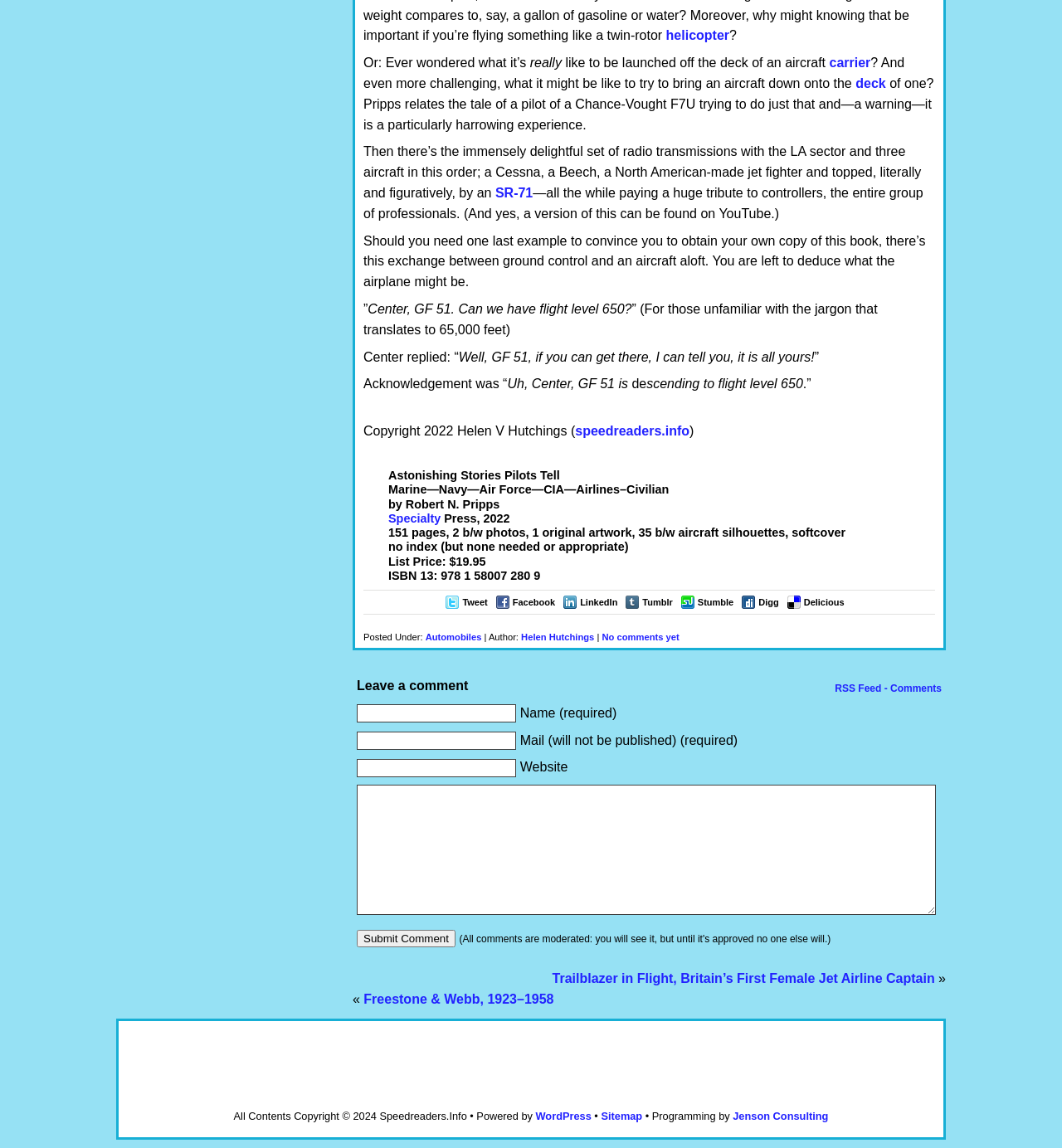Provide a short answer using a single word or phrase for the following question: 
Who is the author of the book?

Robert N. Pripps